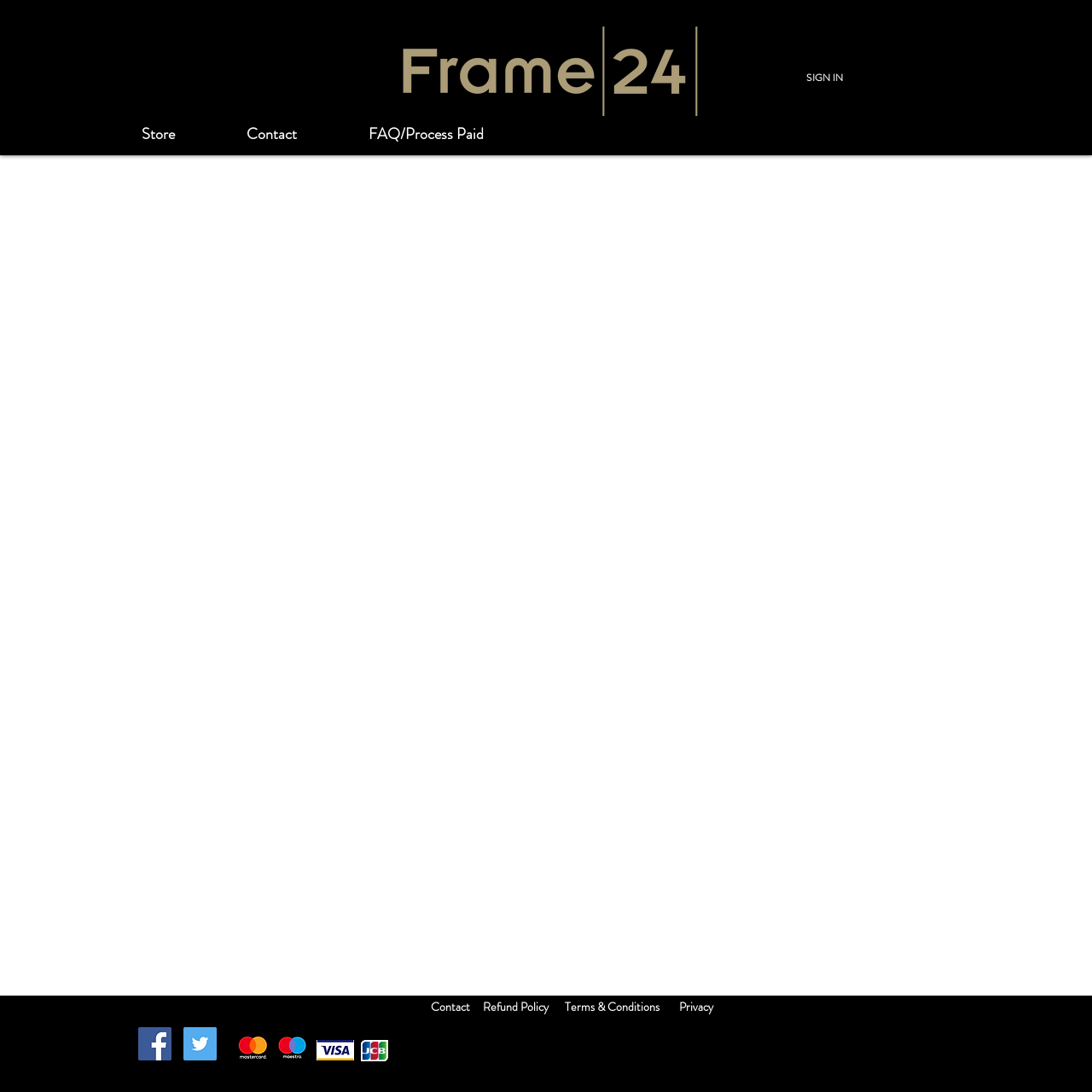Determine the bounding box coordinates of the element that should be clicked to execute the following command: "visit Facebook page".

[0.127, 0.941, 0.157, 0.971]